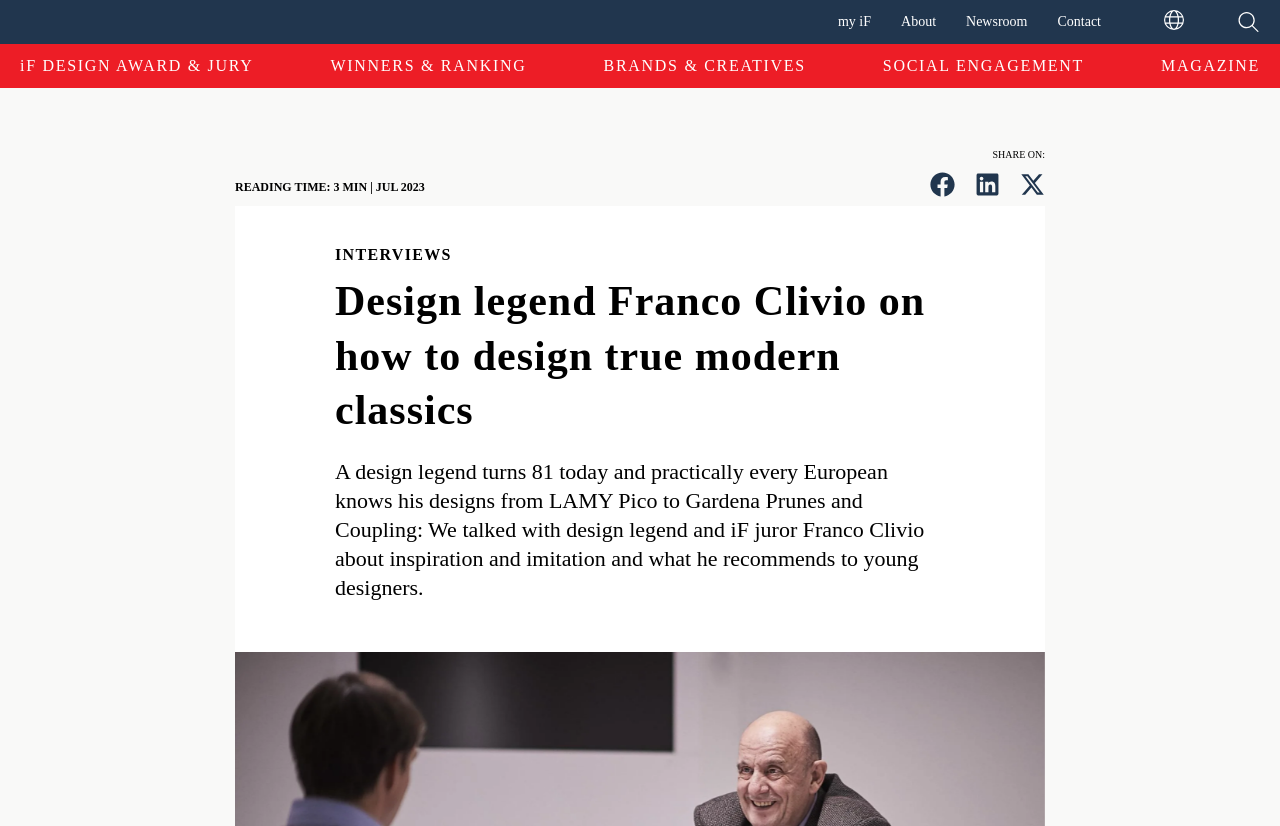What can be shared on?
Analyze the image and provide a thorough answer to the question.

I found the answer by looking at the static text 'SHARE ON:' and the adjacent links which are likely social media platforms.